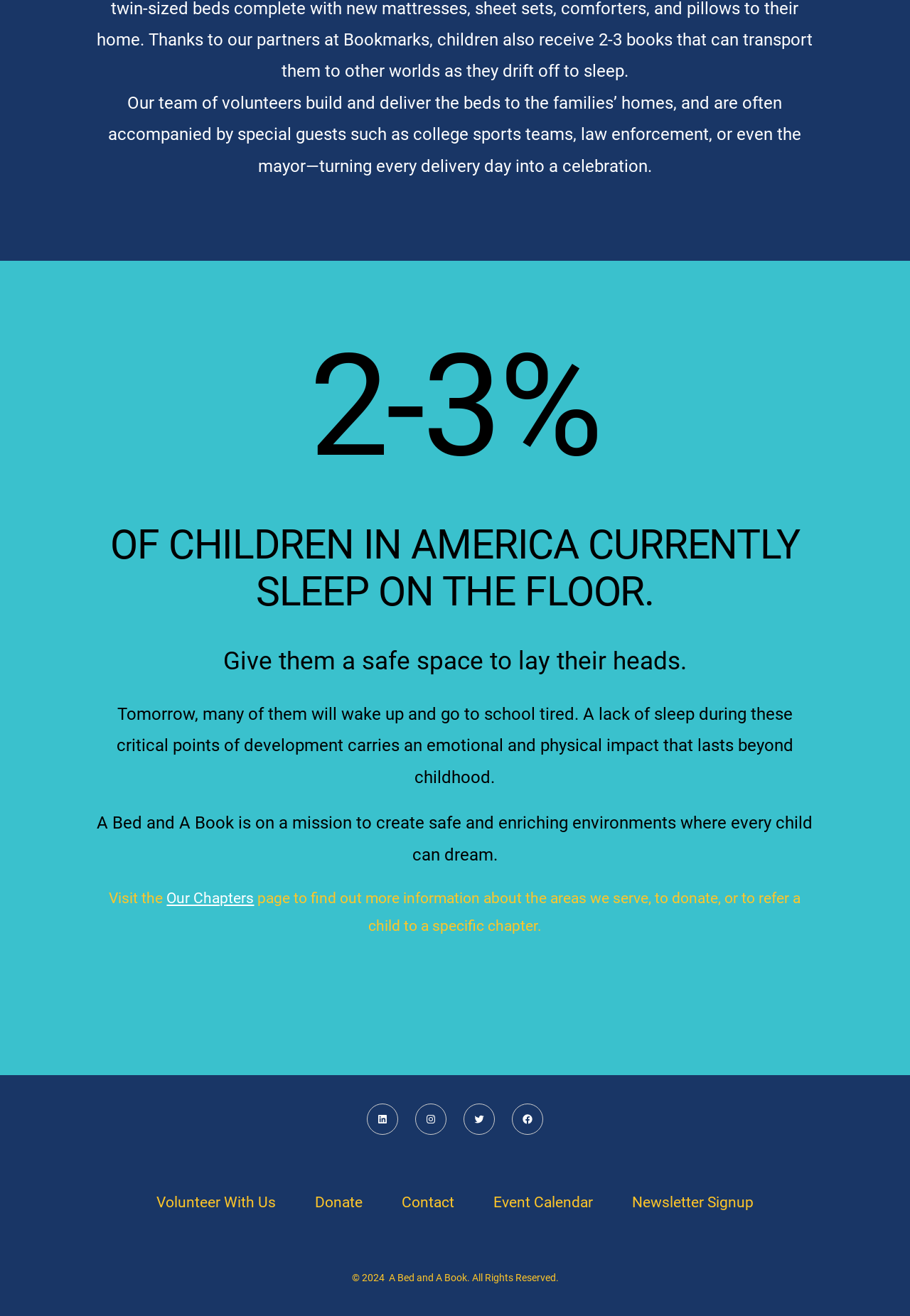Give the bounding box coordinates for the element described by: "Volunteer With Us".

[0.152, 0.901, 0.323, 0.926]